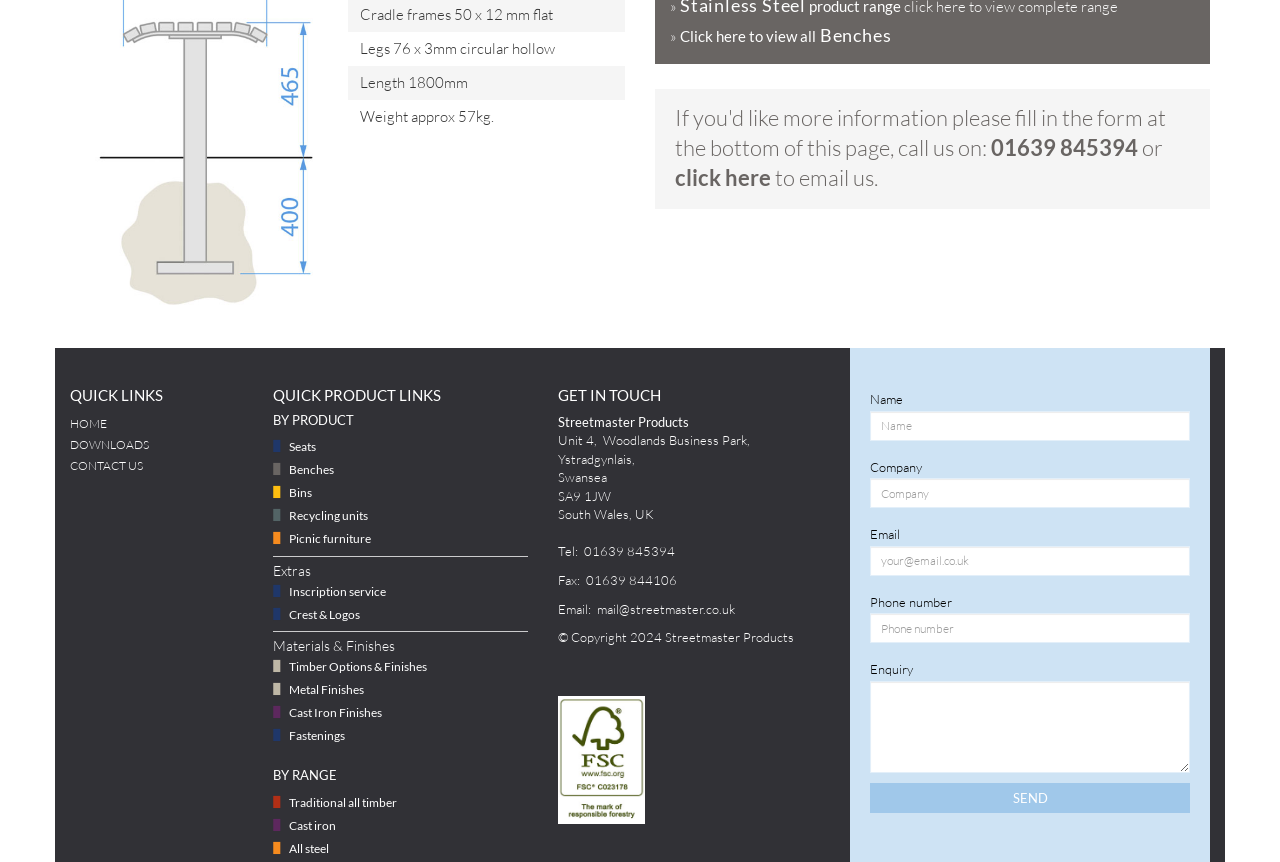Identify the bounding box coordinates of the region that should be clicked to execute the following instruction: "Click HOME".

[0.055, 0.479, 0.19, 0.503]